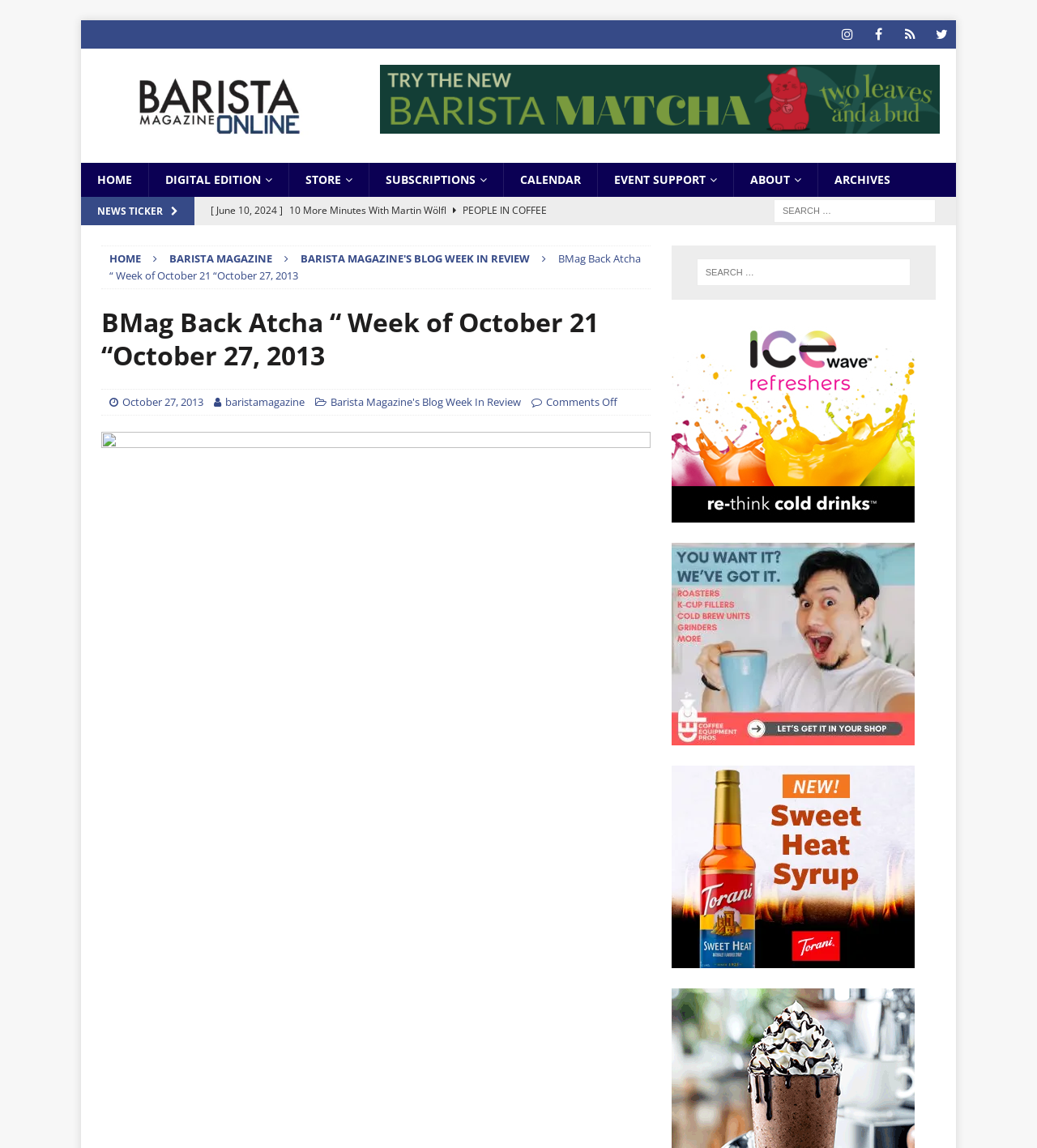Kindly determine the bounding box coordinates of the area that needs to be clicked to fulfill this instruction: "Visit Barista Magazine's homepage".

[0.078, 0.142, 0.143, 0.172]